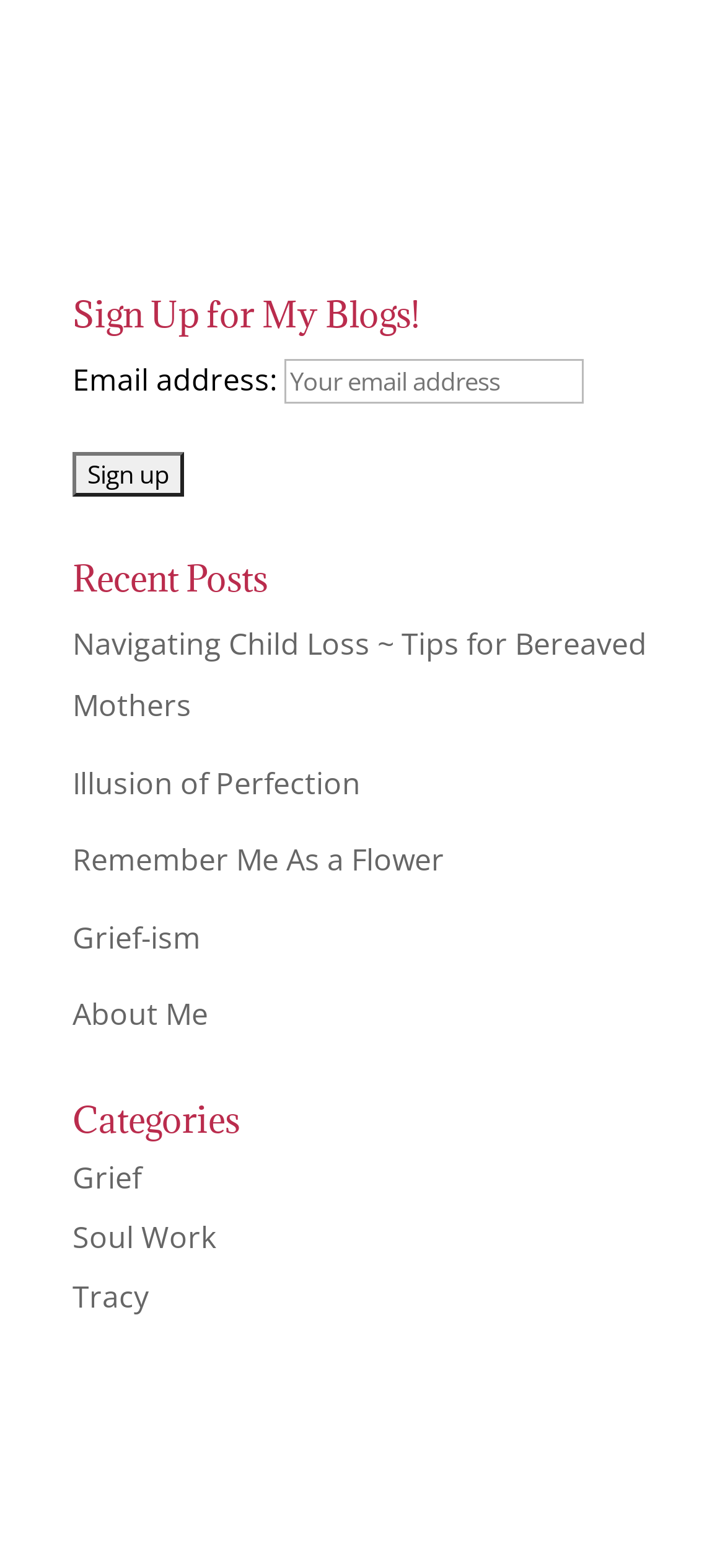How many categories are listed?
Based on the visual information, provide a detailed and comprehensive answer.

The categories are listed under the 'Categories' heading, and there are three links listed: 'Grief', 'Soul Work', and 'Tracy', indicating that there are three categories.